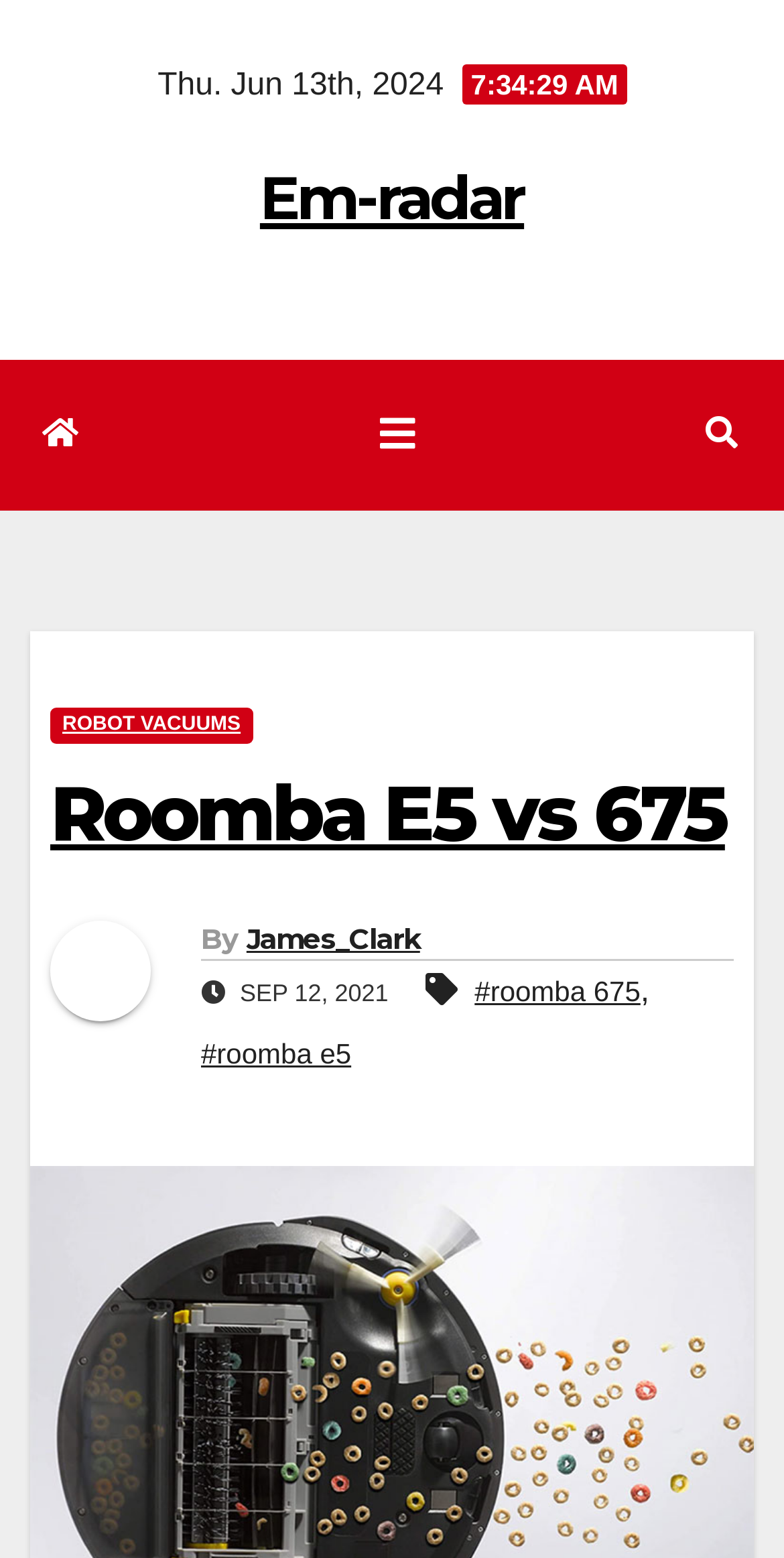Locate the bounding box coordinates of the area to click to fulfill this instruction: "View Roomba 675 details". The bounding box should be presented as four float numbers between 0 and 1, in the order [left, top, right, bottom].

[0.605, 0.625, 0.817, 0.646]